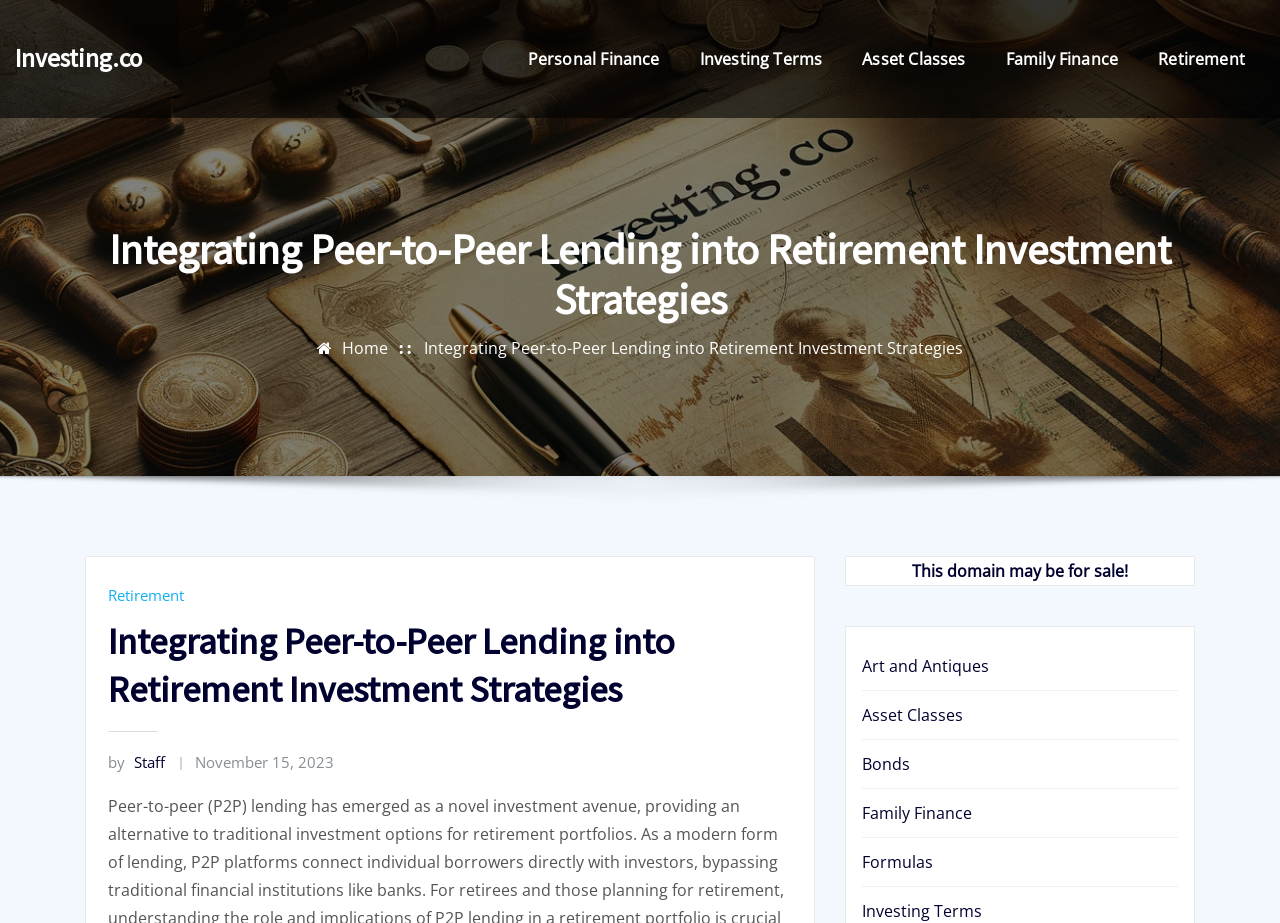Identify the coordinates of the bounding box for the element described below: "Art and Antiques". Return the coordinates as four float numbers between 0 and 1: [left, top, right, bottom].

[0.673, 0.71, 0.773, 0.734]